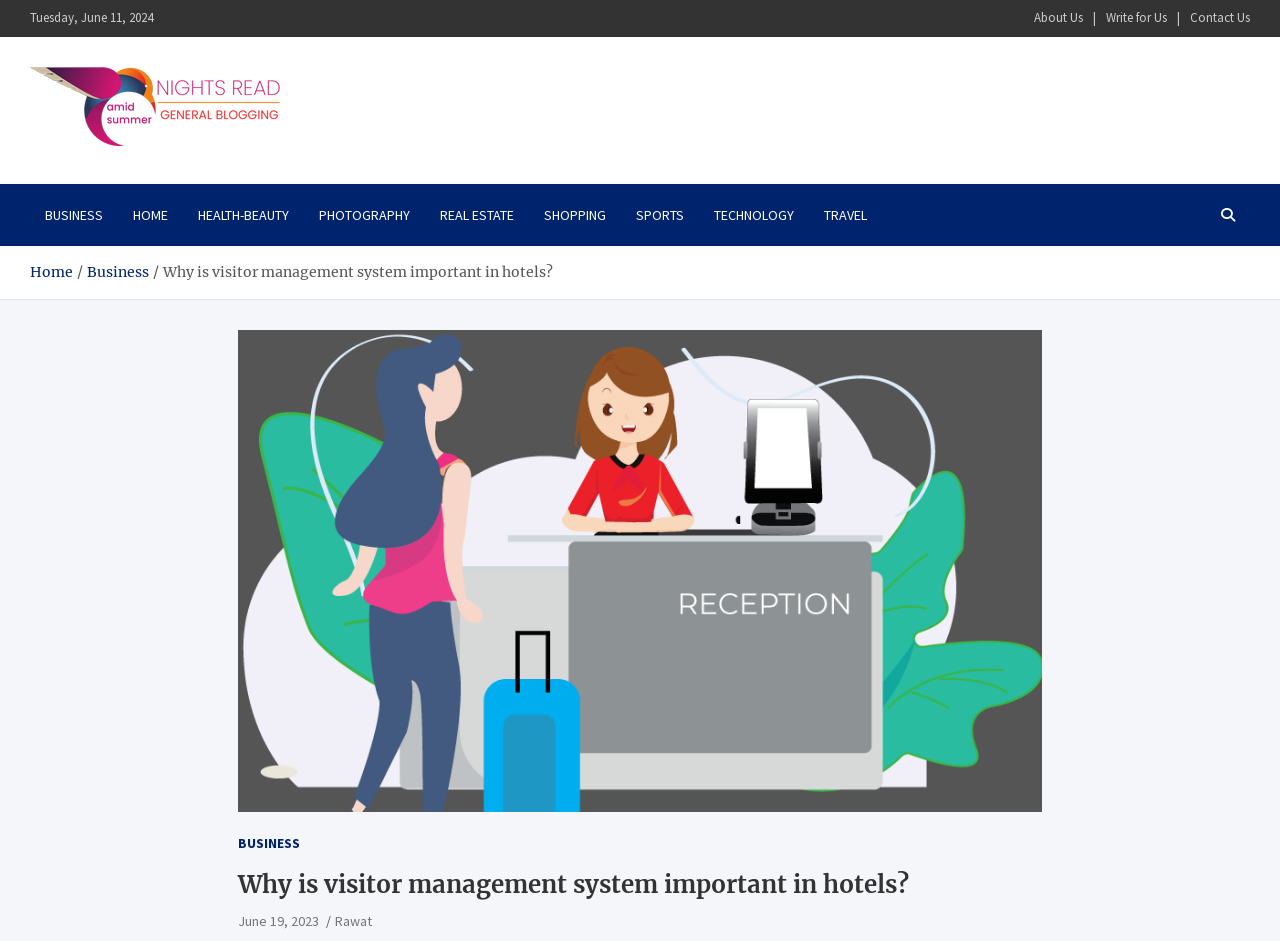Please locate and generate the primary heading on this webpage.

Why is visitor management system important in hotels?